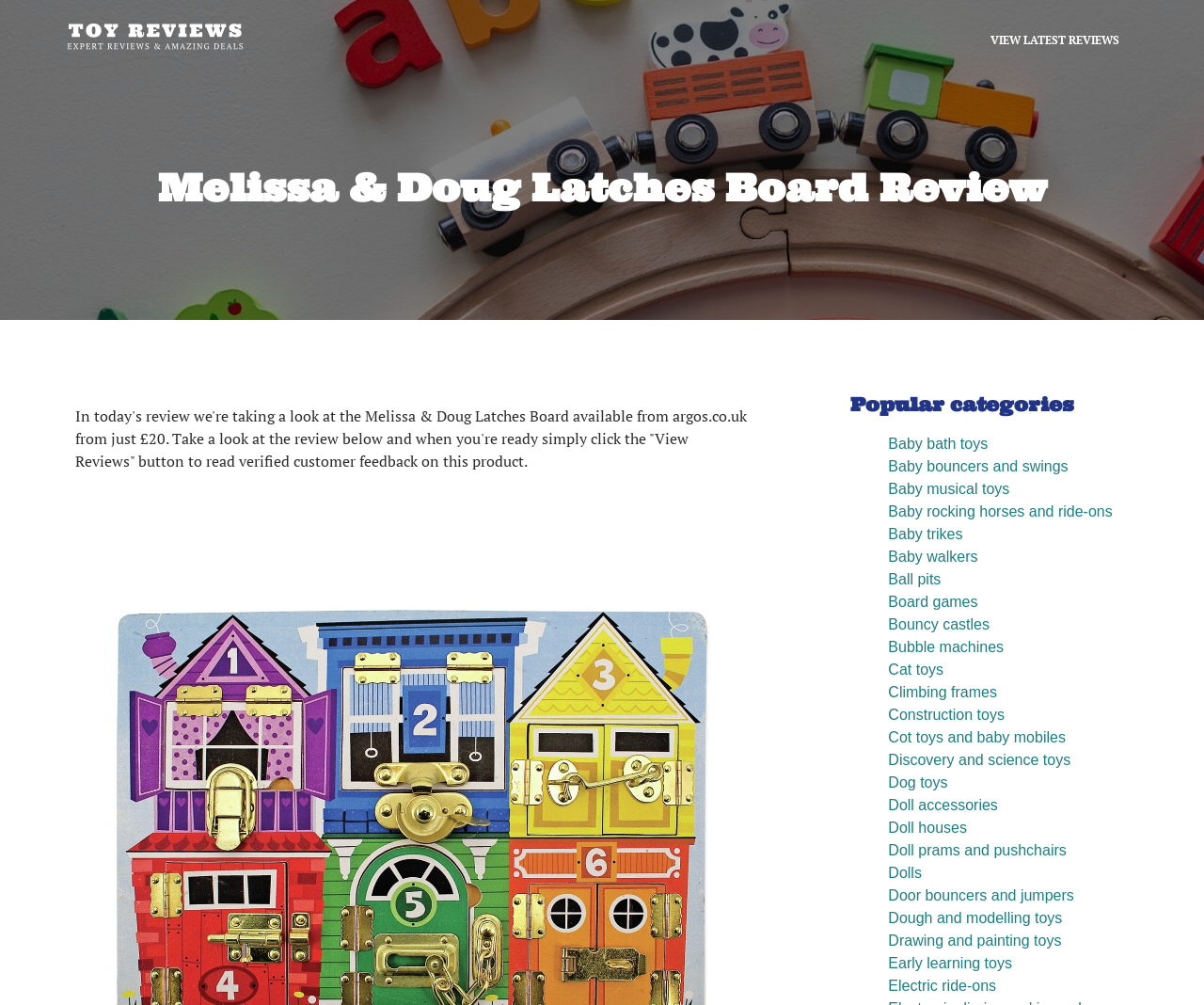Provide a one-word or short-phrase answer to the question:
What is the price of the Melissa & Doug Latches Board?

£20